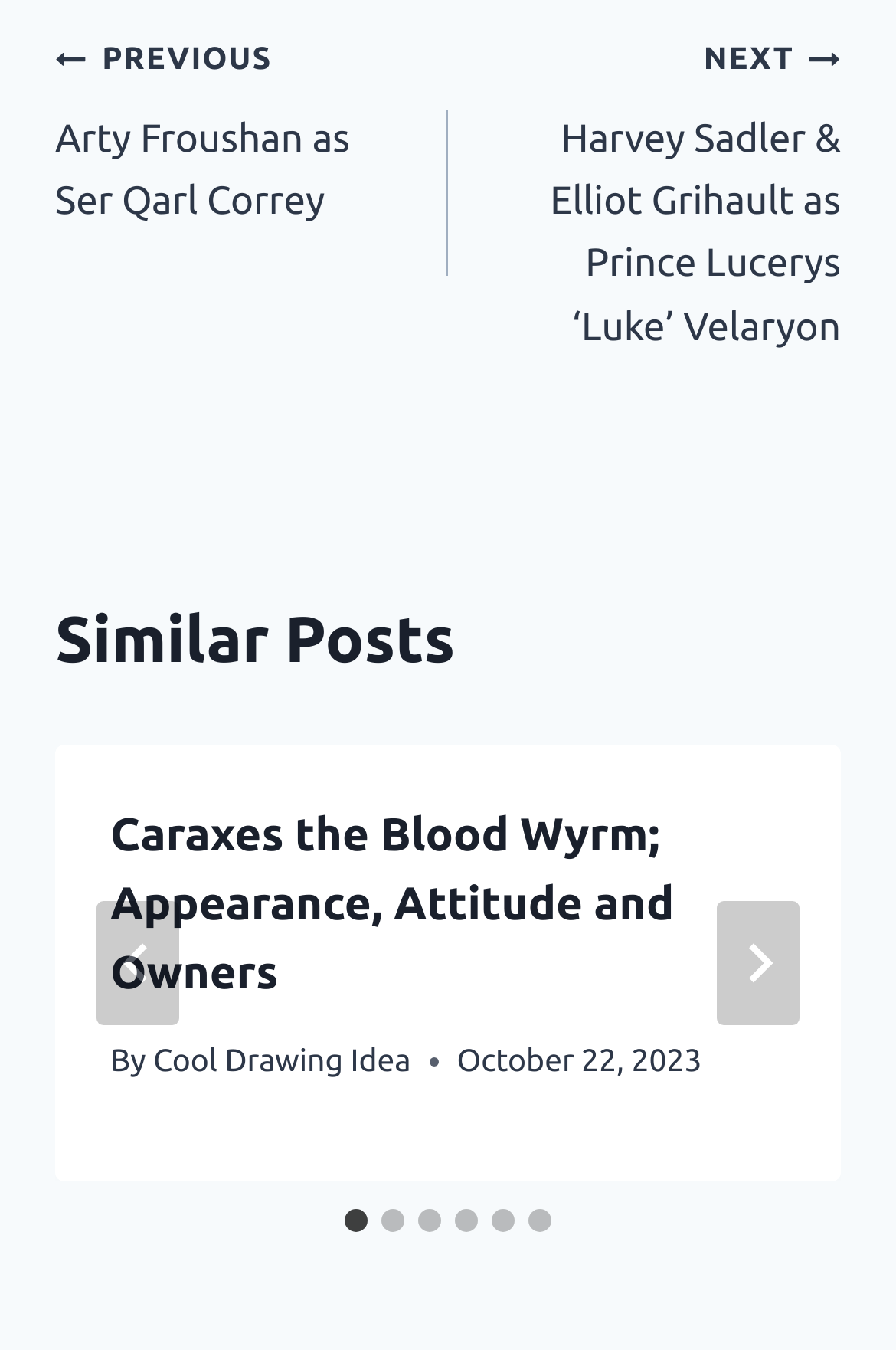Locate the bounding box coordinates of the item that should be clicked to fulfill the instruction: "Go to last slide".

[0.108, 0.667, 0.2, 0.759]